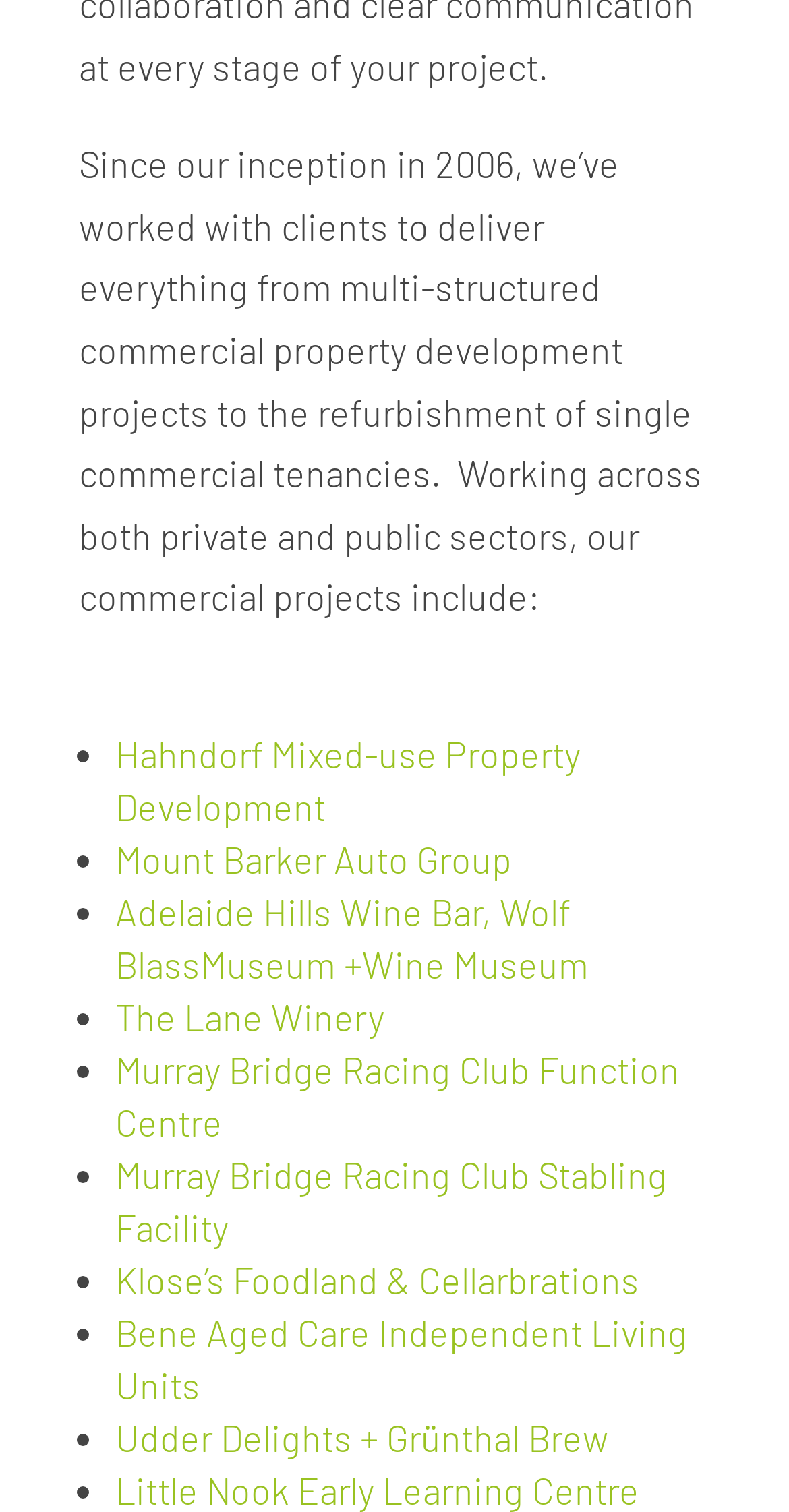Provide the bounding box coordinates of the section that needs to be clicked to accomplish the following instruction: "visit Hahndorf Mixed-use Property Development."

[0.146, 0.484, 0.736, 0.548]